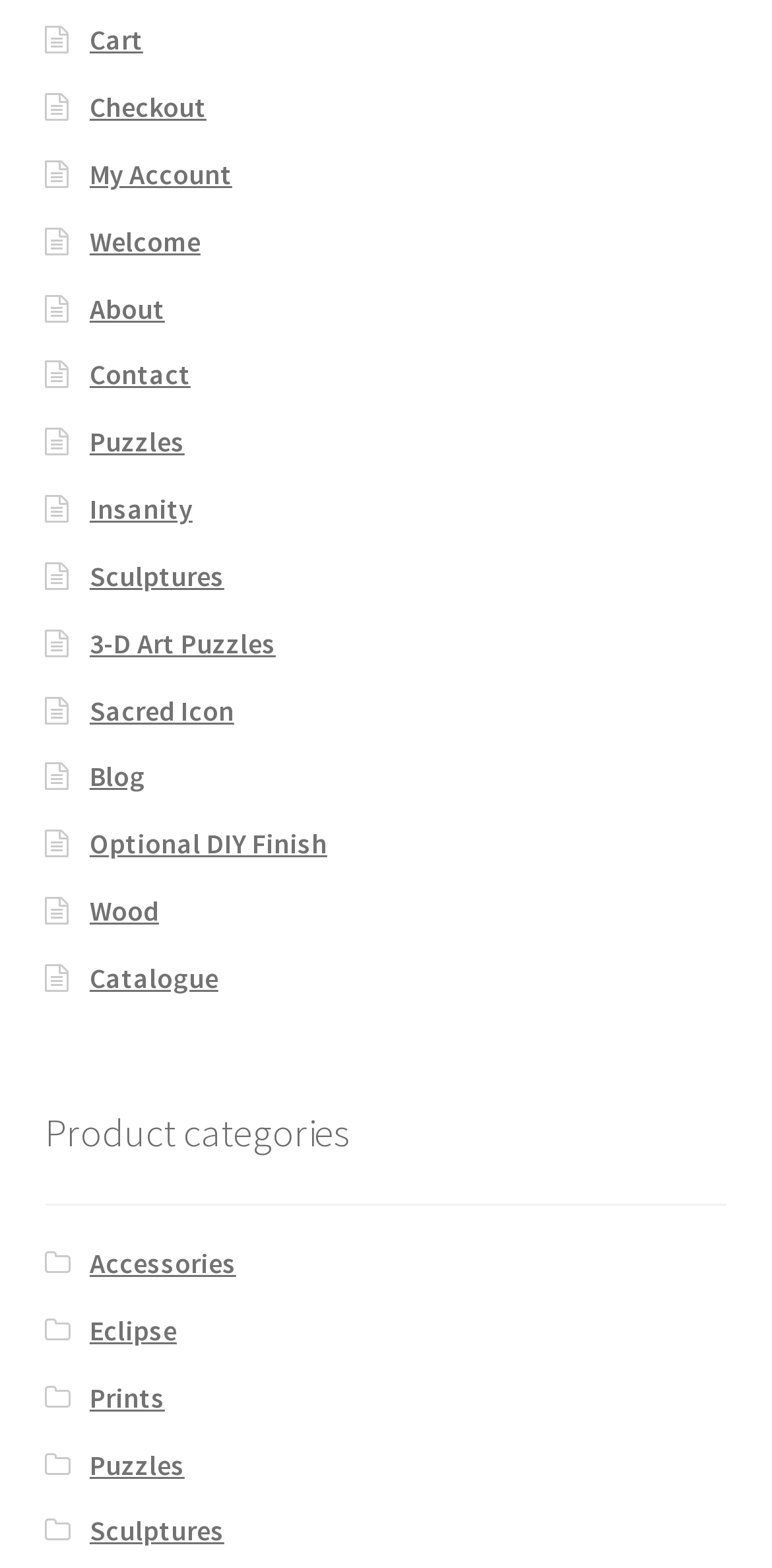What is the last category listed?
Using the image provided, answer with just one word or phrase.

Sculptures